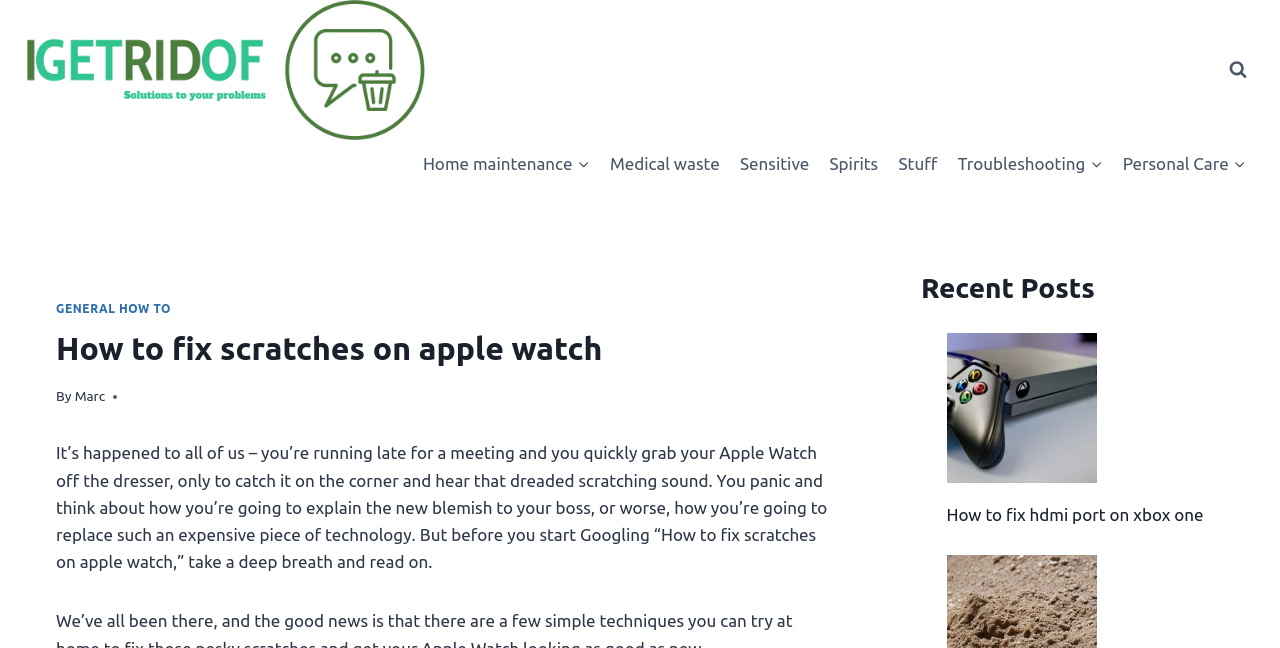Specify the bounding box coordinates of the area to click in order to execute this command: 'Go to the top of the page'. The coordinates should consist of four float numbers ranging from 0 to 1, and should be formatted as [left, top, right, bottom].

None